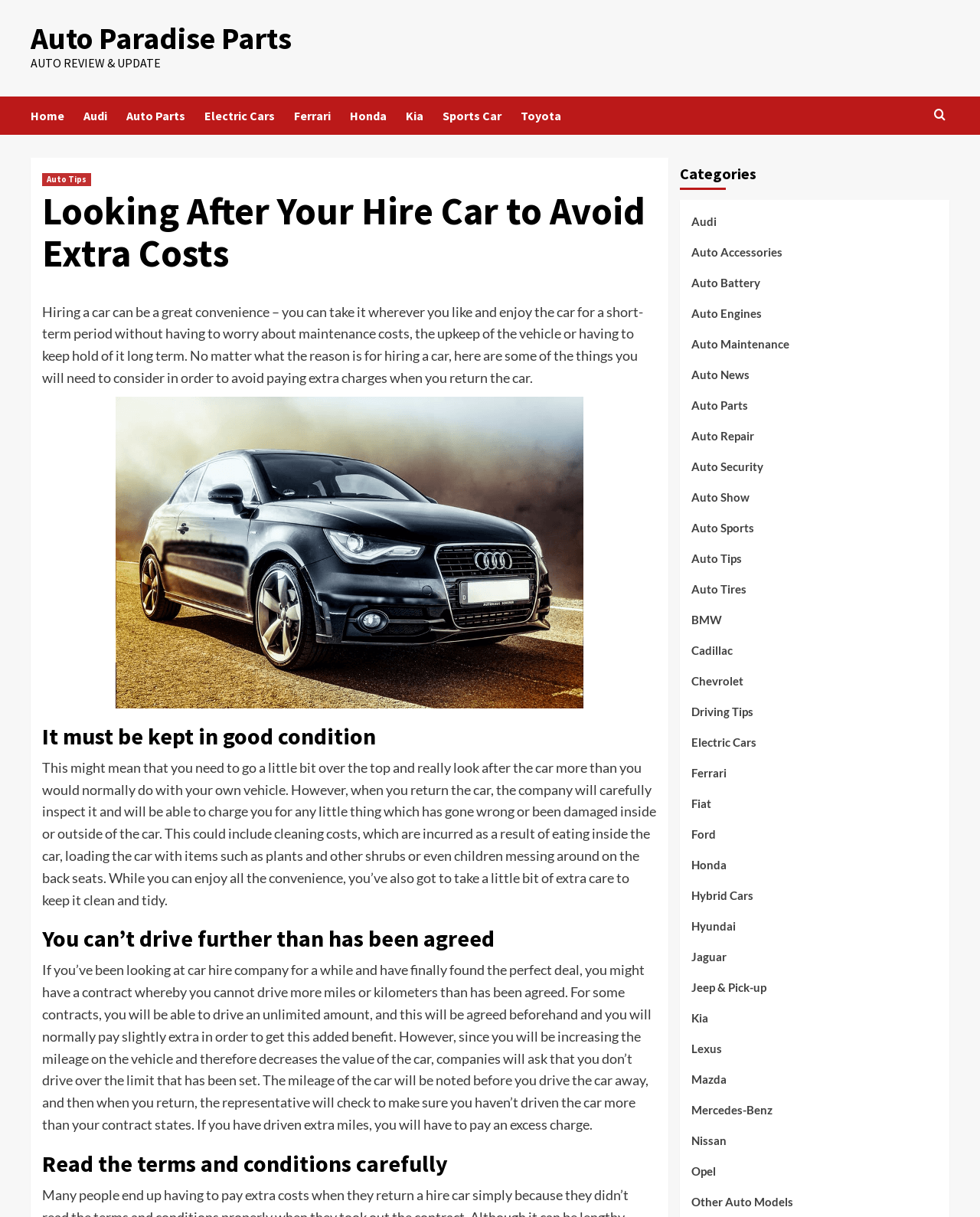Please identify the bounding box coordinates of where to click in order to follow the instruction: "Visit Toyota page".

[0.531, 0.079, 0.592, 0.111]